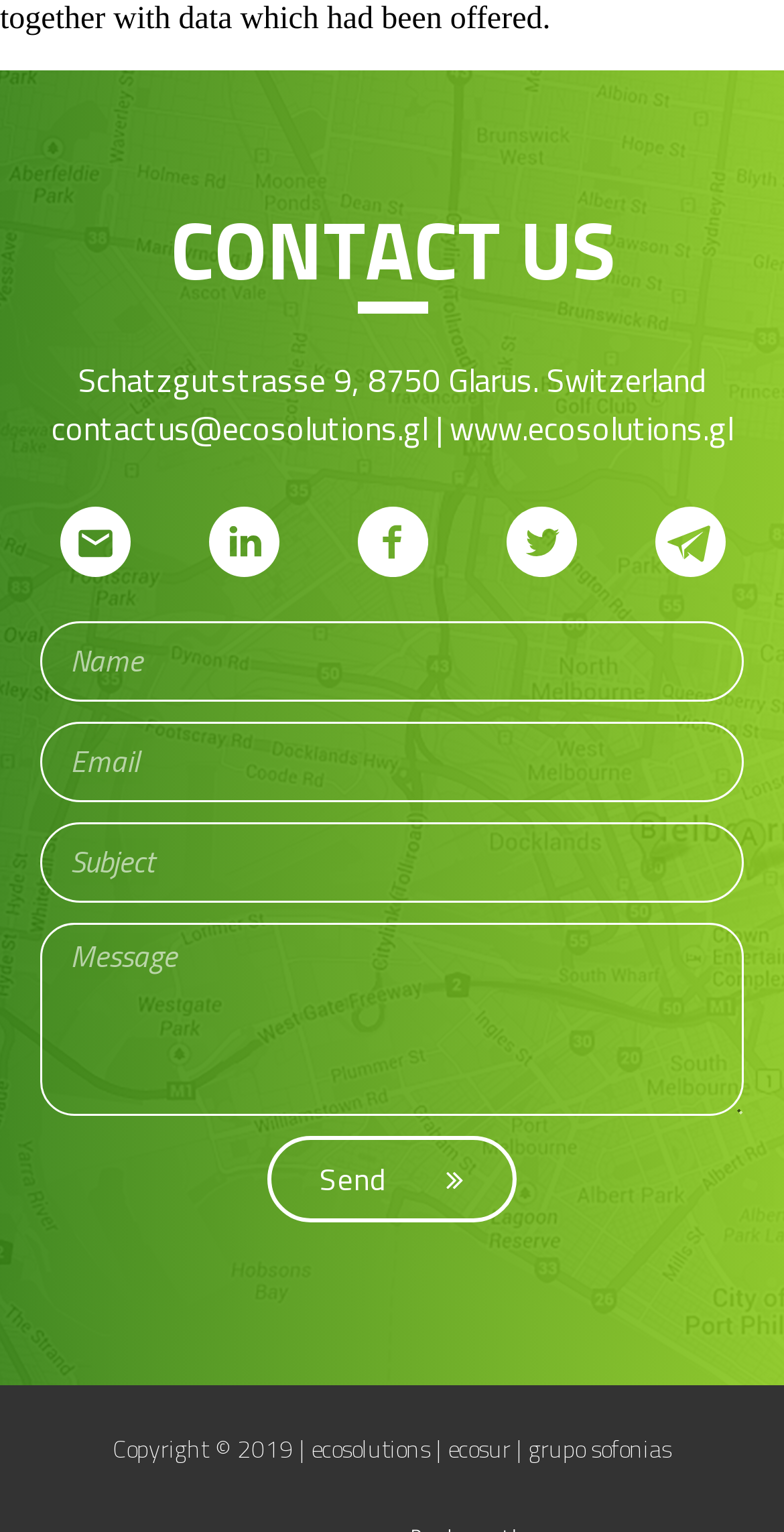Give a concise answer using one word or a phrase to the following question:
What year is the copyright of ecosolutions?

2019